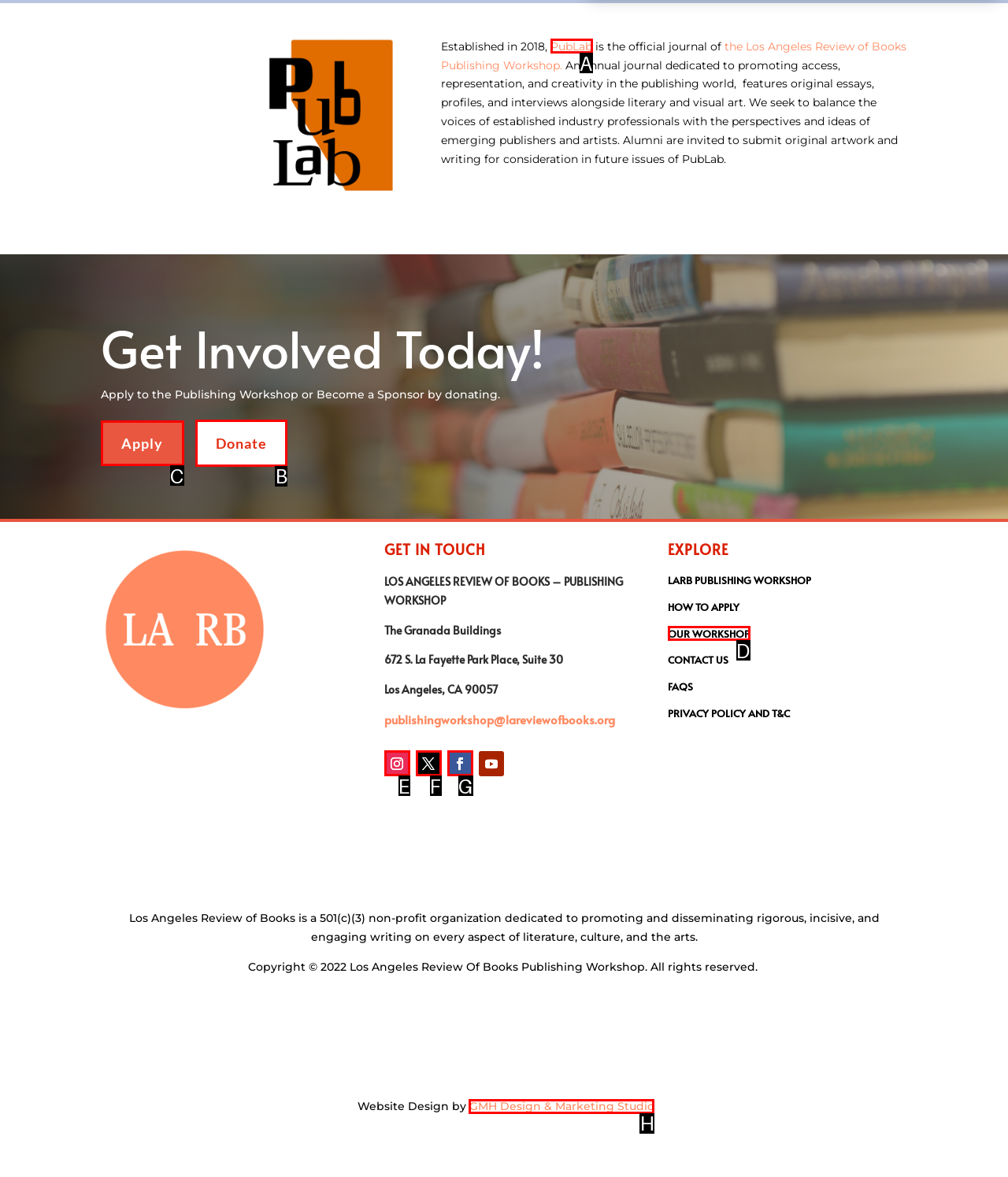Which HTML element should be clicked to complete the following task: Donate to the Publishing Workshop?
Answer with the letter corresponding to the correct choice.

B